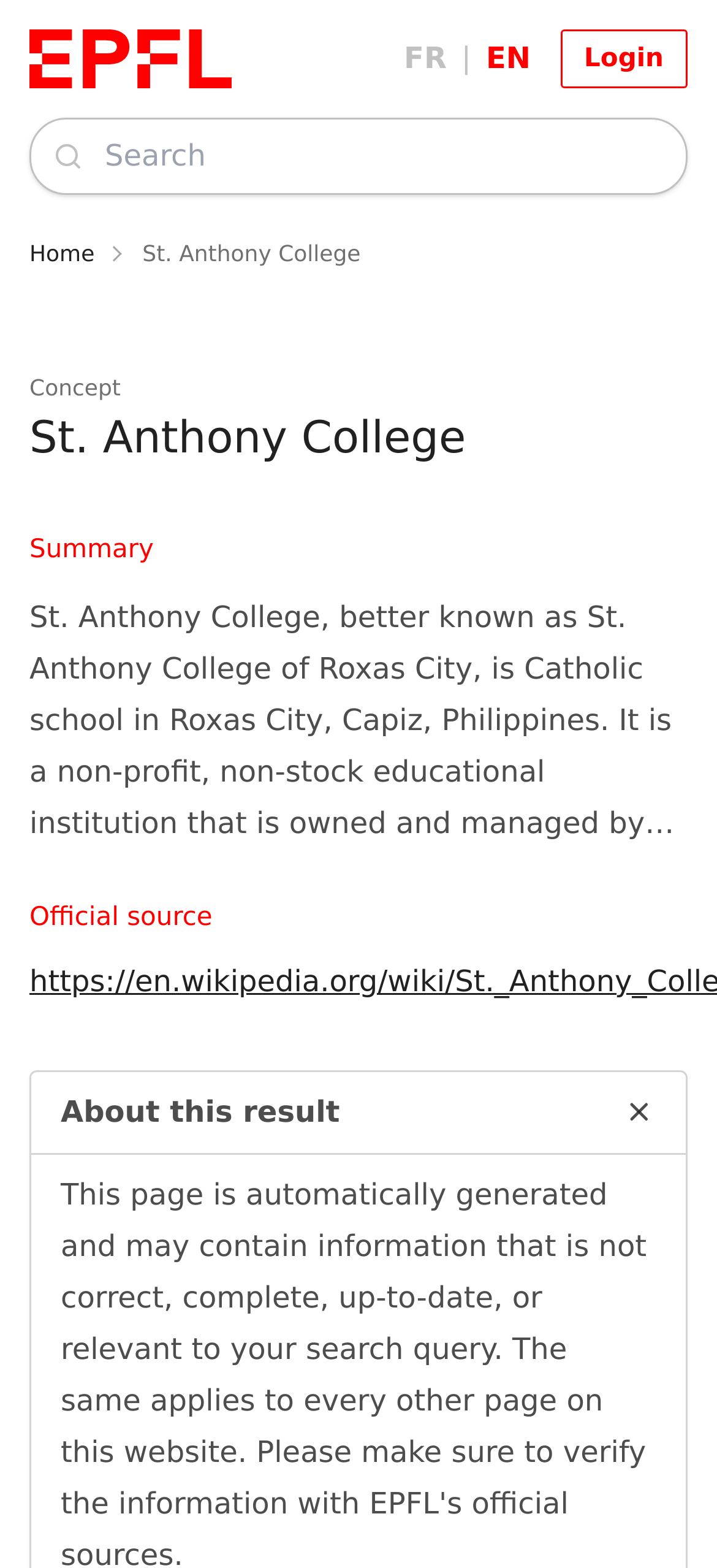Give a succinct answer to this question in a single word or phrase: 
Who founded St. Anthony Hospital?

Mr. and Mrs. Pio Bernas